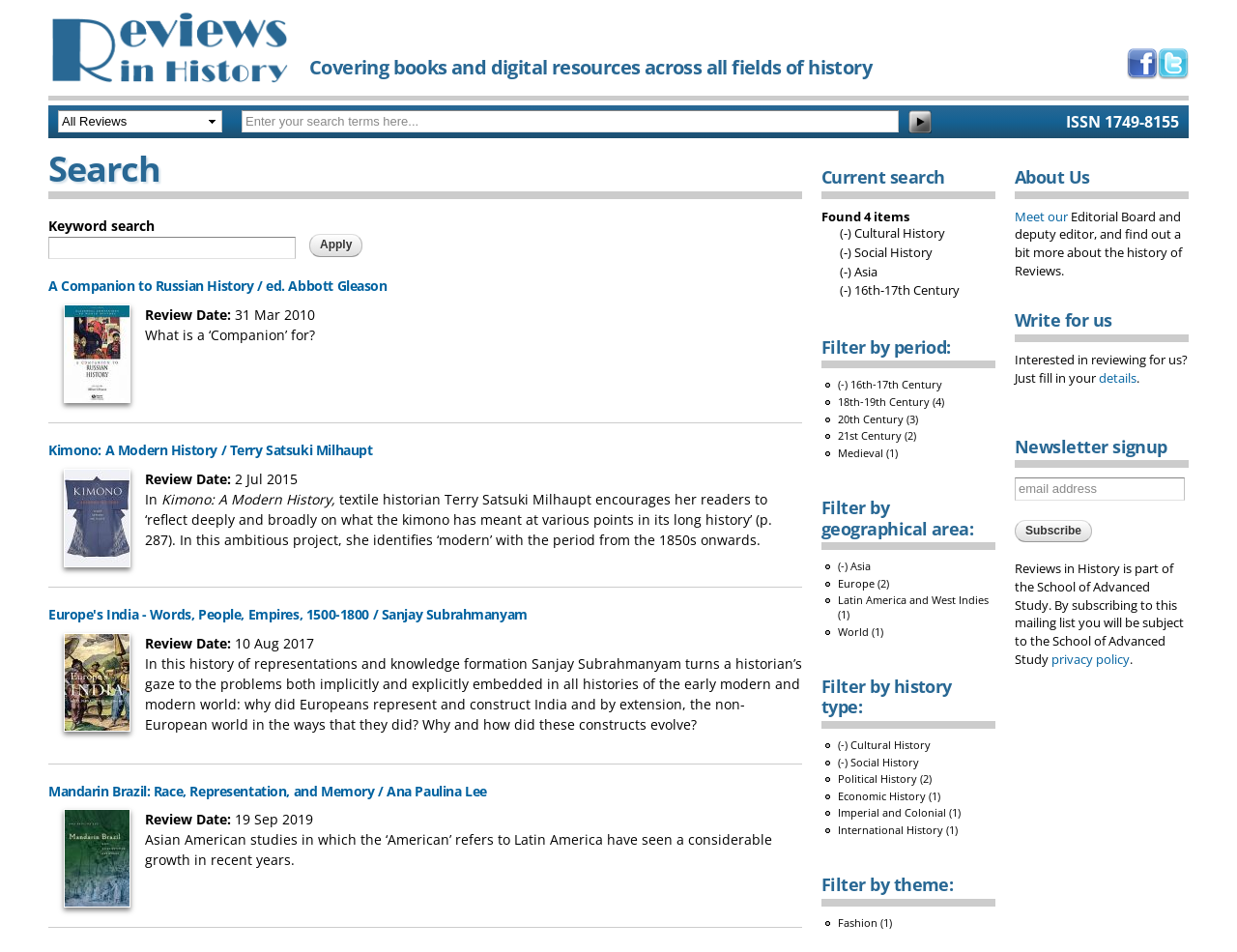Create a detailed narrative of the webpage’s visual and textual elements.

This webpage is a search results page for "Reviews in History". At the top, there is a logo of "Reviews in History" on the left, and links to social media platforms, Facebook and Twitter, on the right. Below the logo, there is a heading that describes the purpose of the website, "Covering books and digital resources across all fields of history". 

On the left side of the page, there is a search box with a keyword search field, a combobox, and a search button. Below the search box, there are several headings and links to filter the search results by period, geographical area, history type, and theme. 

On the right side of the page, there are four search results, each with a heading, a link to the review, and a brief description of the book being reviewed. The search results are listed in a vertical order, with the most recent review at the top. Each review includes the title of the book, the author, and the review date. 

At the top right of the page, there is a heading "Current search" and a message "Found 4 items", indicating that there are four search results. Below this heading, there are links to remove filters and apply new filters to the search results.